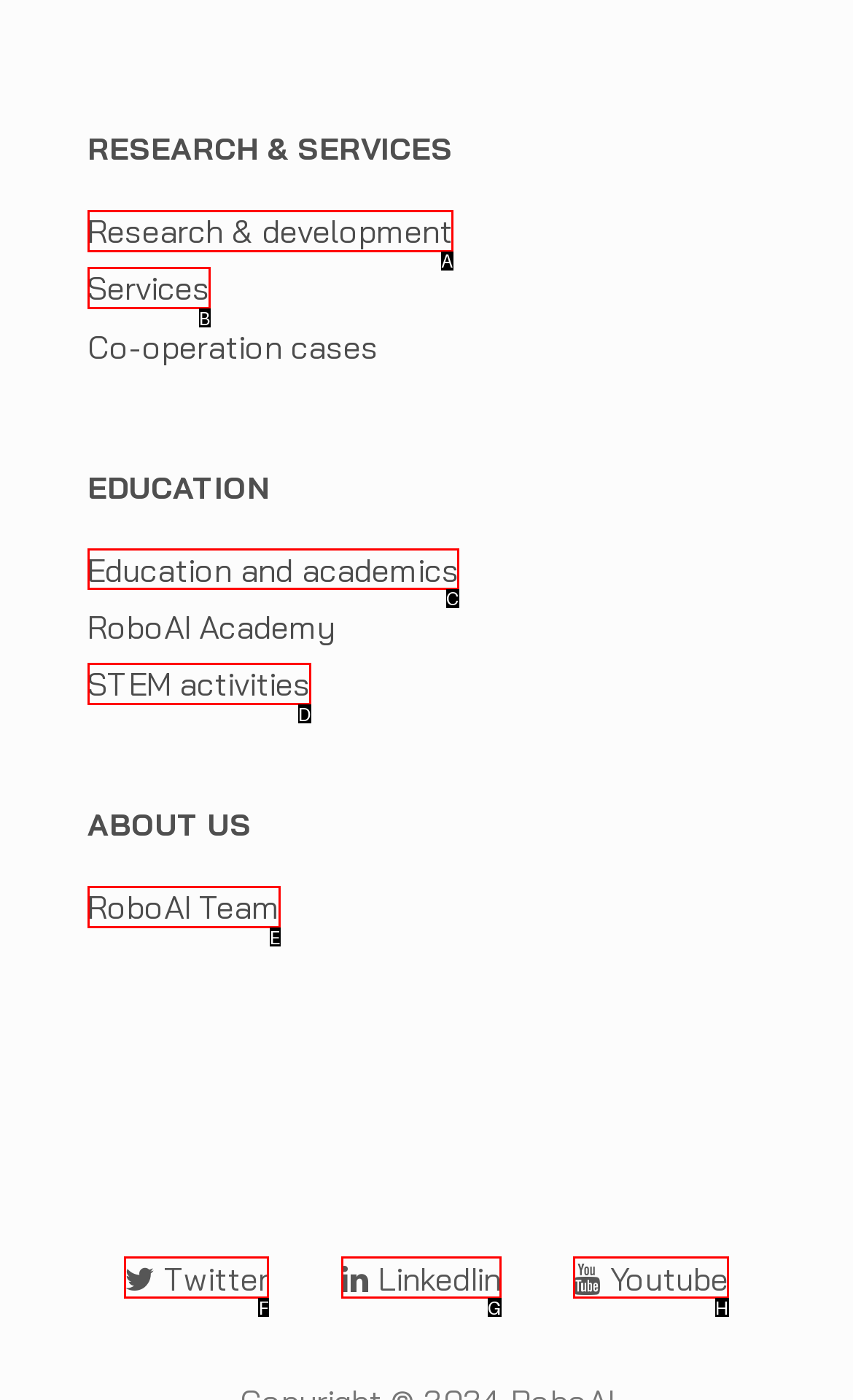Identify the HTML element you need to click to achieve the task: Go to Education and academics. Respond with the corresponding letter of the option.

C